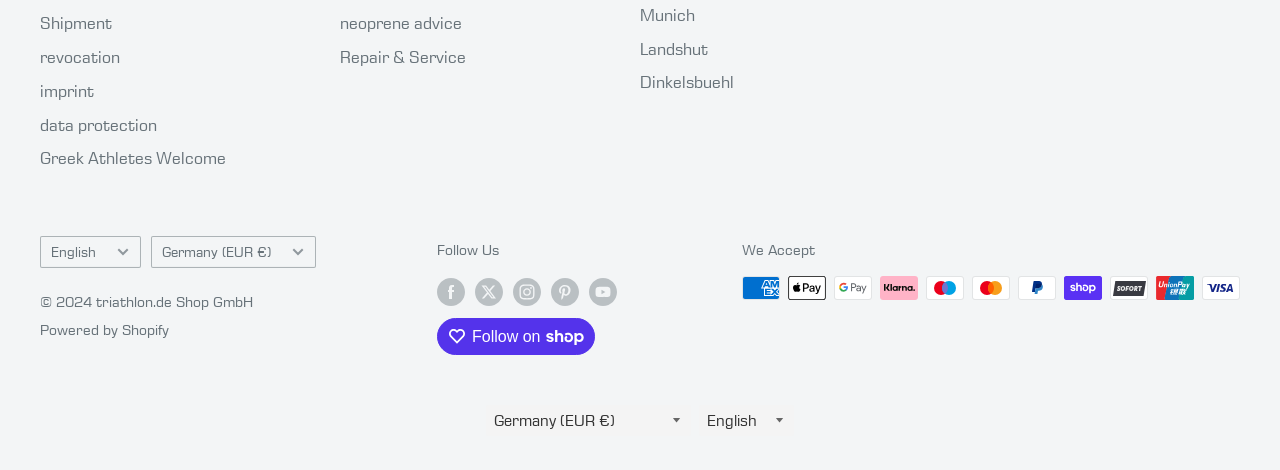Could you highlight the region that needs to be clicked to execute the instruction: "Click on Shipment"?

[0.031, 0.015, 0.211, 0.087]